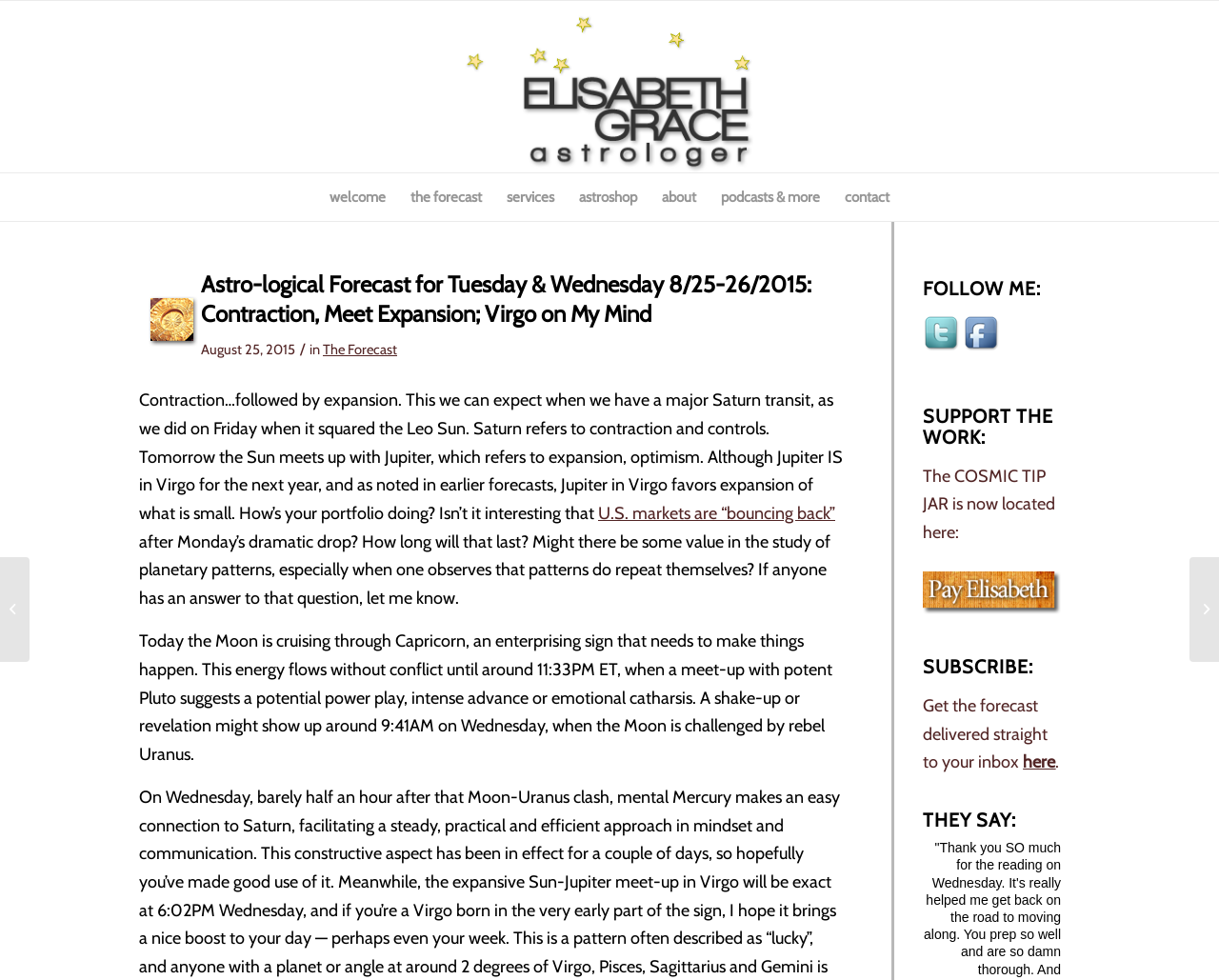Please specify the bounding box coordinates of the region to click in order to perform the following instruction: "View the forecast".

[0.327, 0.177, 0.405, 0.225]